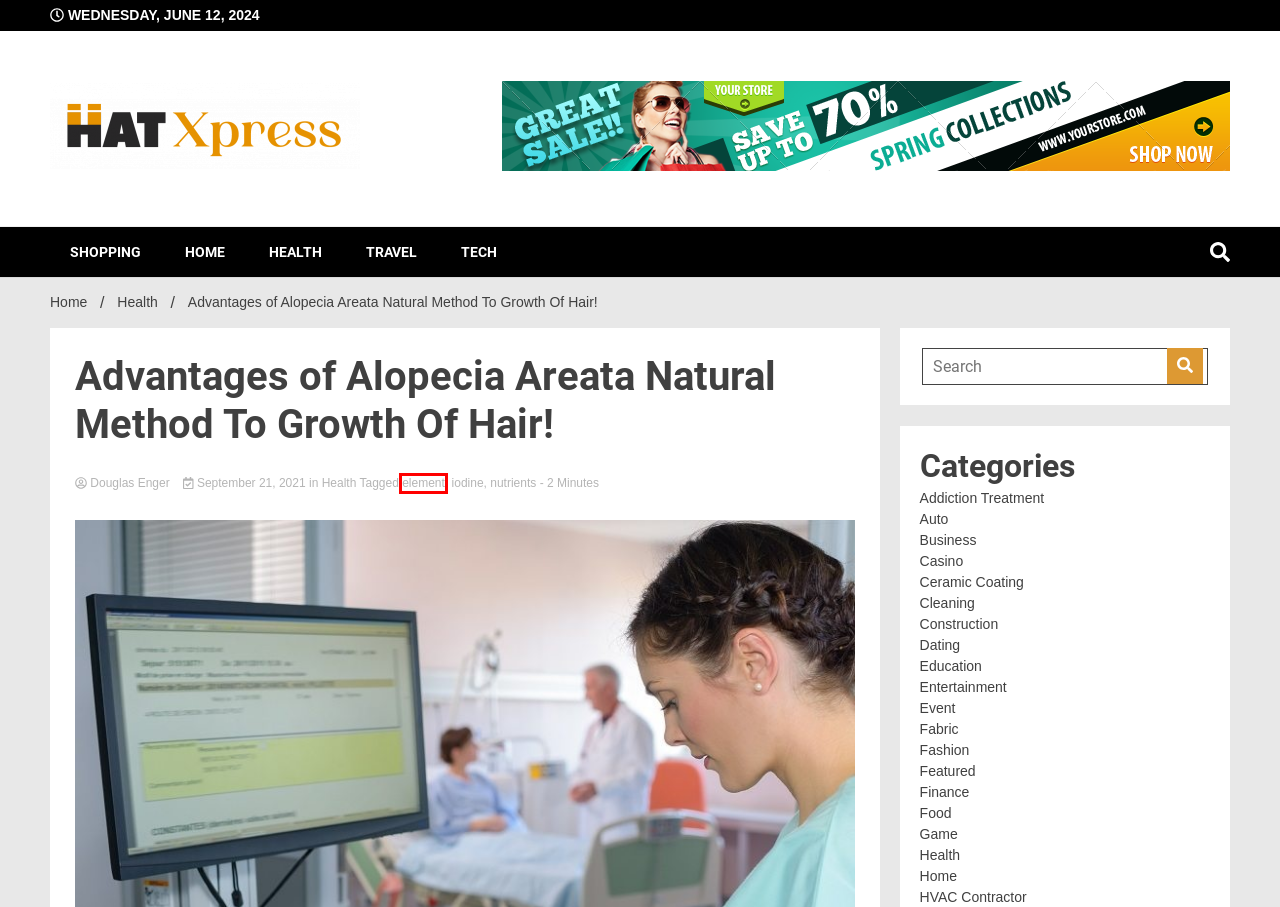A screenshot of a webpage is given, featuring a red bounding box around a UI element. Please choose the webpage description that best aligns with the new webpage after clicking the element in the bounding box. These are the descriptions:
A. September 21, 2021 - Hat Xpress
B. Douglas Enger, Author at Hat Xpress
C. Featured Archives - Hat Xpress
D. element Archives - Hat Xpress
E. Home Archives - Hat Xpress
F. Hat Xpress | General Blog
G. Health Archives - Hat Xpress
H. Addiction Treatment Archives - Hat Xpress

D